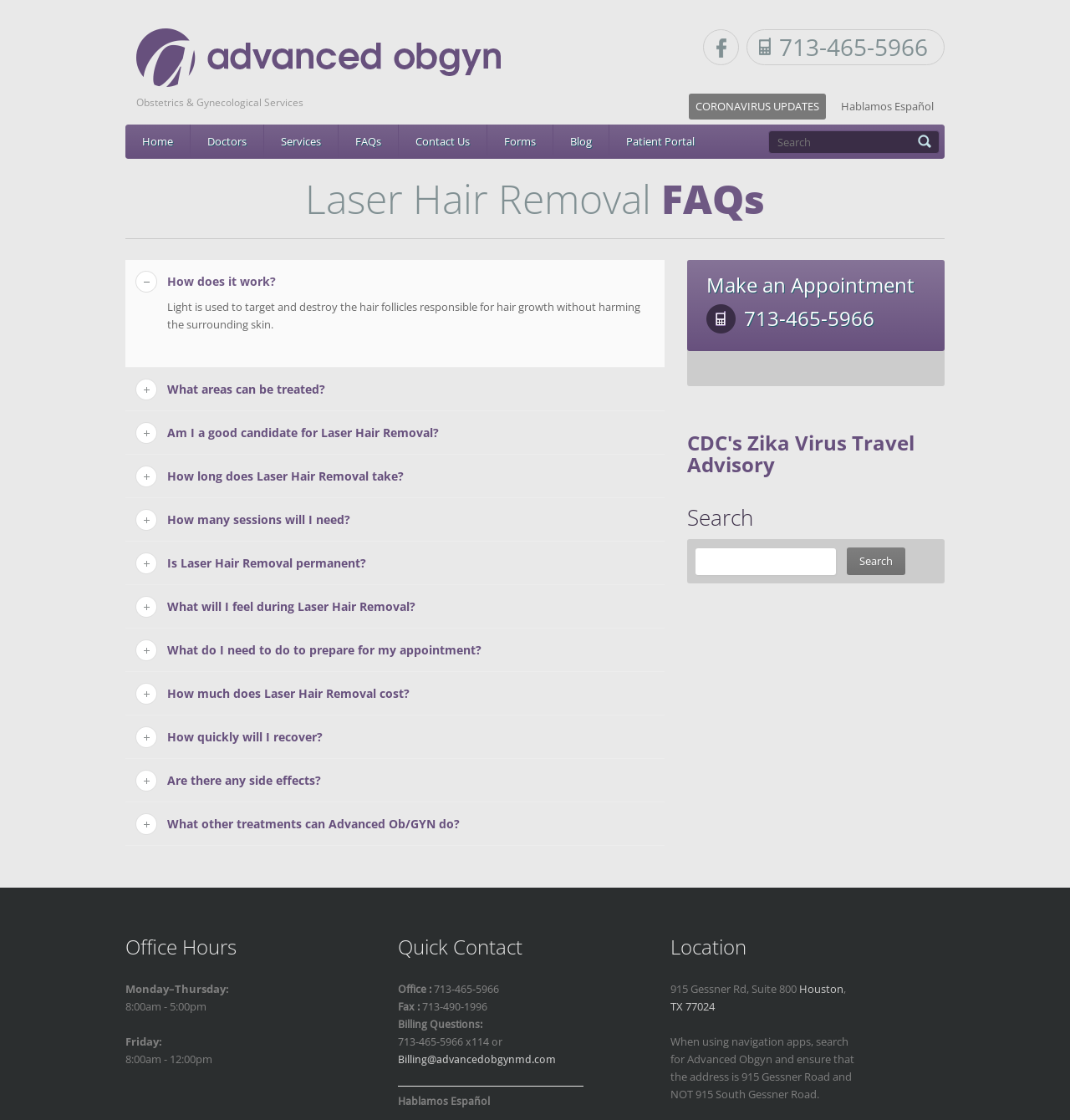Please provide the bounding box coordinates for the element that needs to be clicked to perform the following instruction: "Call the office". The coordinates should be given as four float numbers between 0 and 1, i.e., [left, top, right, bottom].

[0.728, 0.028, 0.867, 0.056]